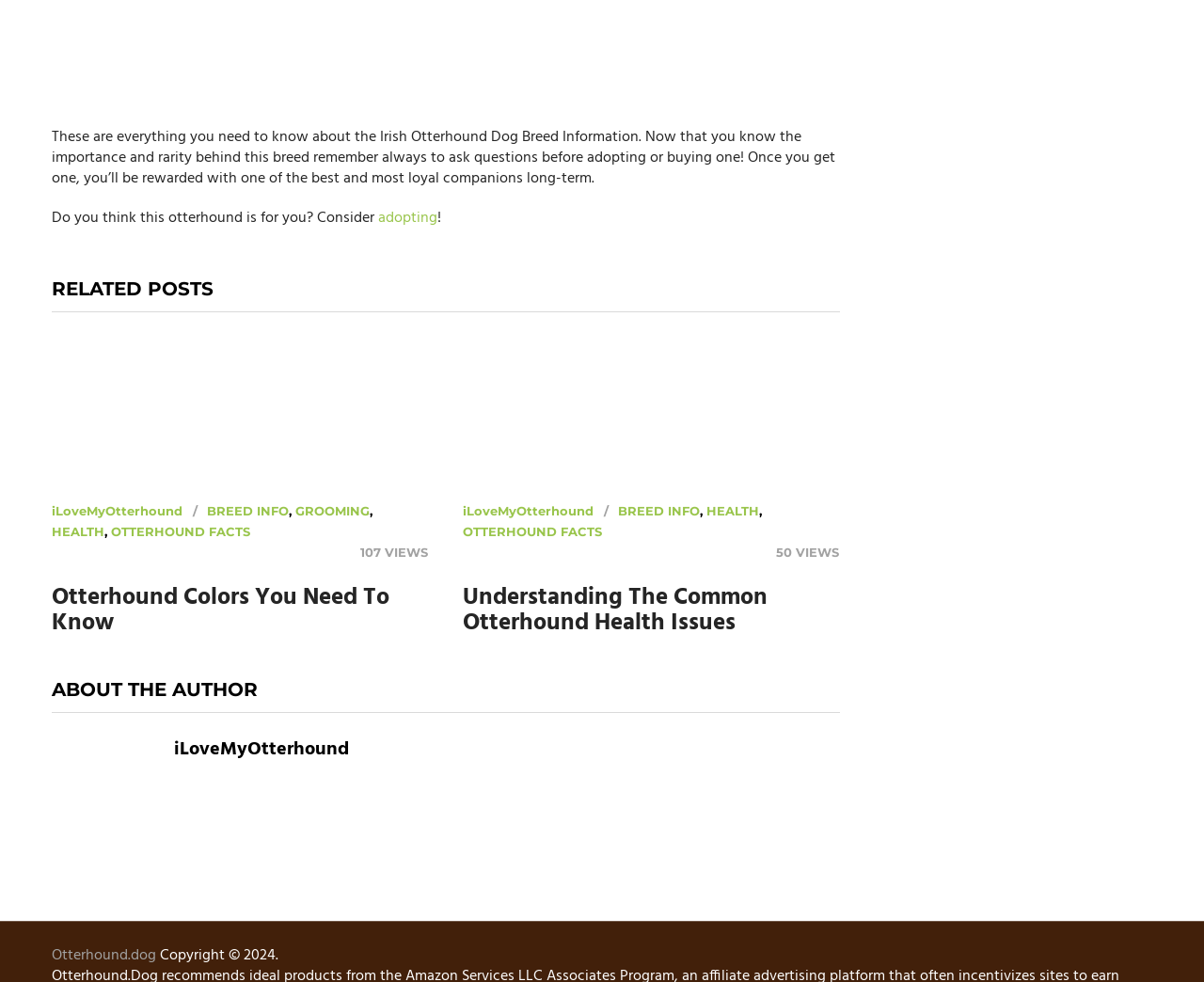Given the description of the UI element: "Breed Info", predict the bounding box coordinates in the form of [left, top, right, bottom], with each value being a float between 0 and 1.

[0.172, 0.513, 0.24, 0.528]